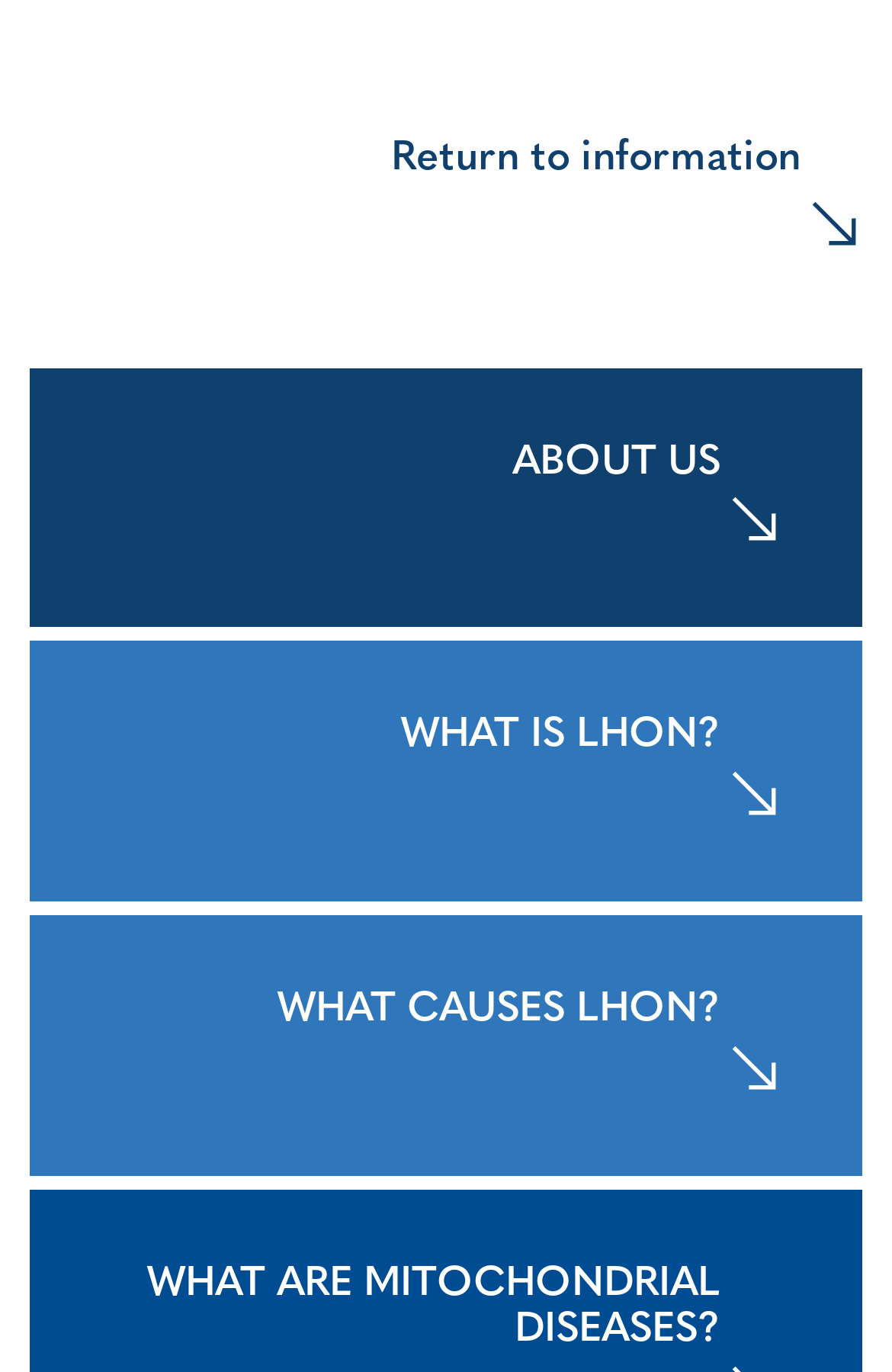Answer briefly with one word or phrase:
What is the layout of the links on the webpage?

Vertical